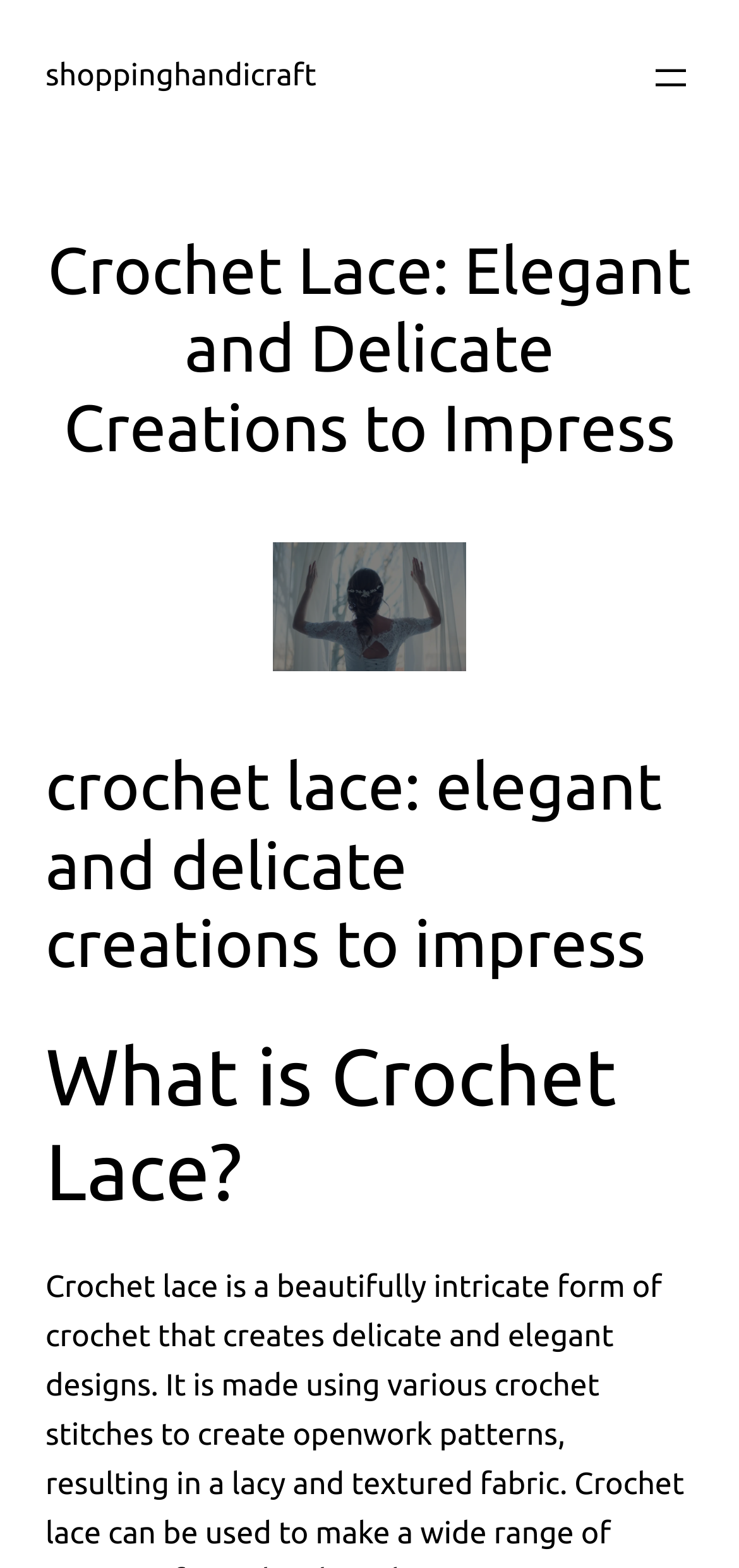Provide the bounding box coordinates of the HTML element this sentence describes: "shoppinghandicraft". The bounding box coordinates consist of four float numbers between 0 and 1, i.e., [left, top, right, bottom].

[0.062, 0.038, 0.428, 0.06]